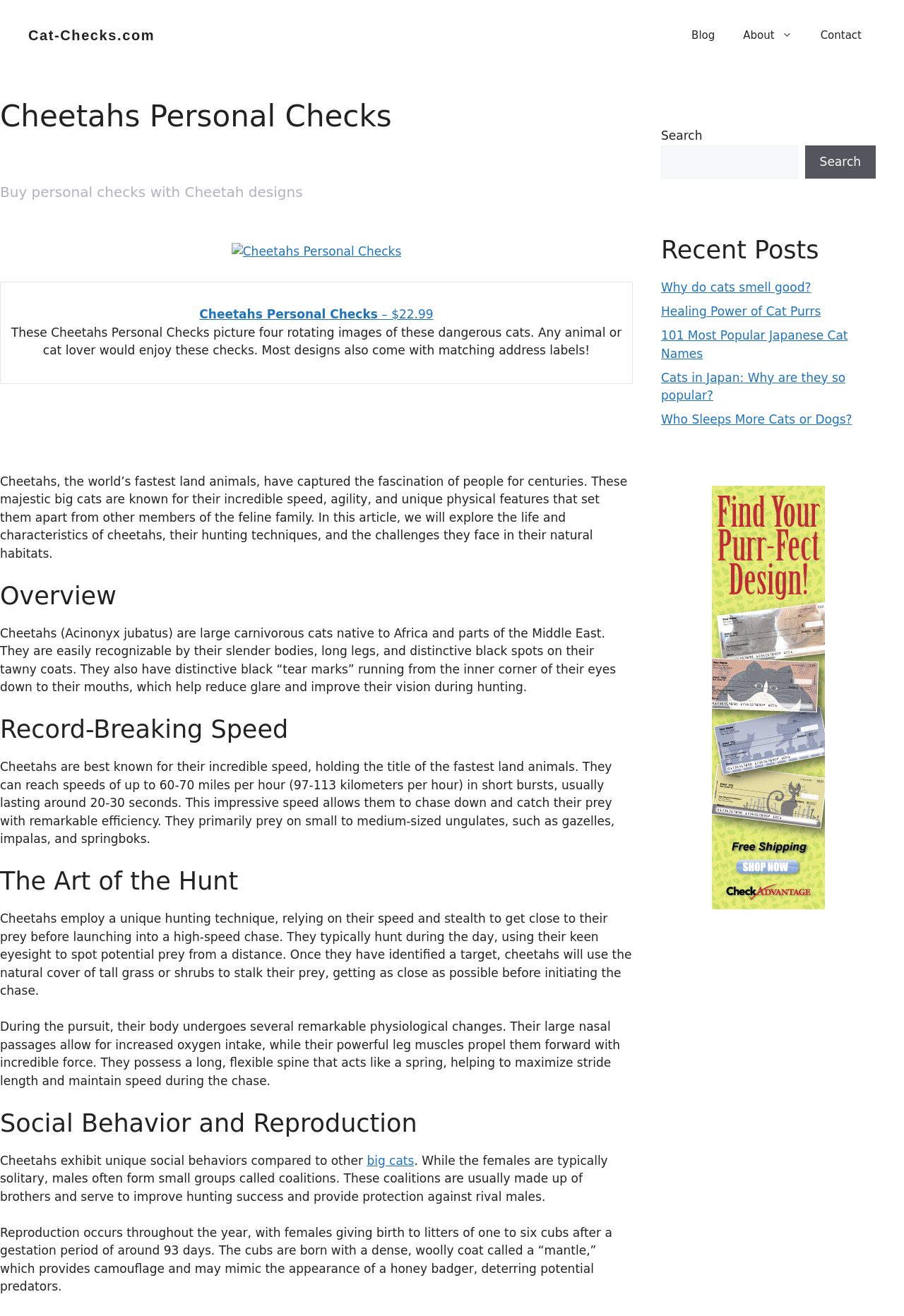Respond to the following query with just one word or a short phrase: 
What is the purpose of the 'tear marks' on a cheetah's face?

to reduce glare and improve vision